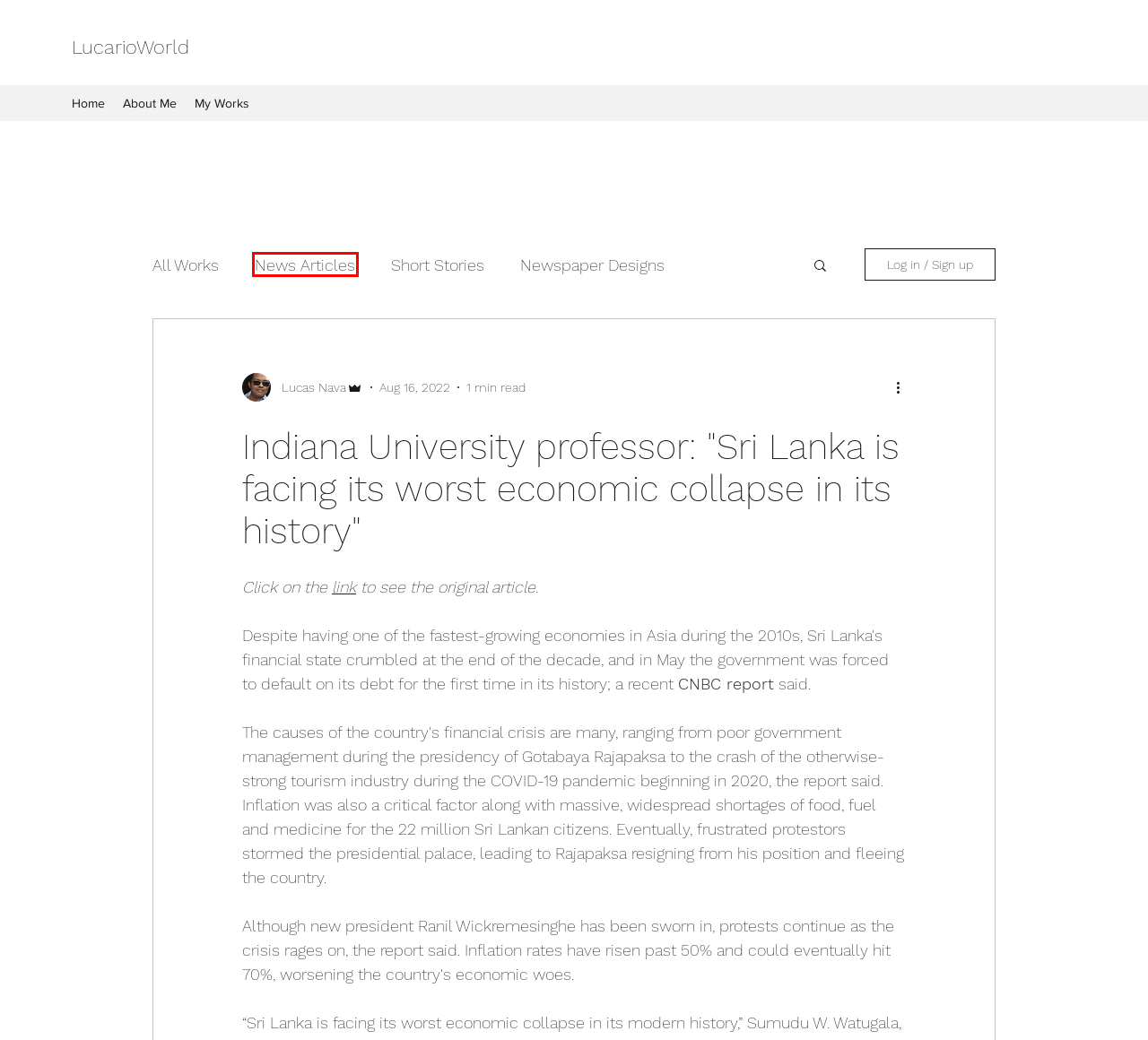Examine the screenshot of a webpage with a red bounding box around a UI element. Your task is to identify the webpage description that best corresponds to the new webpage after clicking the specified element. The given options are:
A. Writing Blog | LucarioWorld
B. Creative Writer | LucarioWorld
C. Chicago Mayor: 'Today’s Lunar New Year parade in Chinatown was filled with so much music'
D. About Me | LucarioWorld
E. Newspaper Designs
F. Short Stories
G. News Articles
H. Ball-Chatham Superintendent Dr. Lamon: 'As a superintendent, I just it's just a proud moment'

G